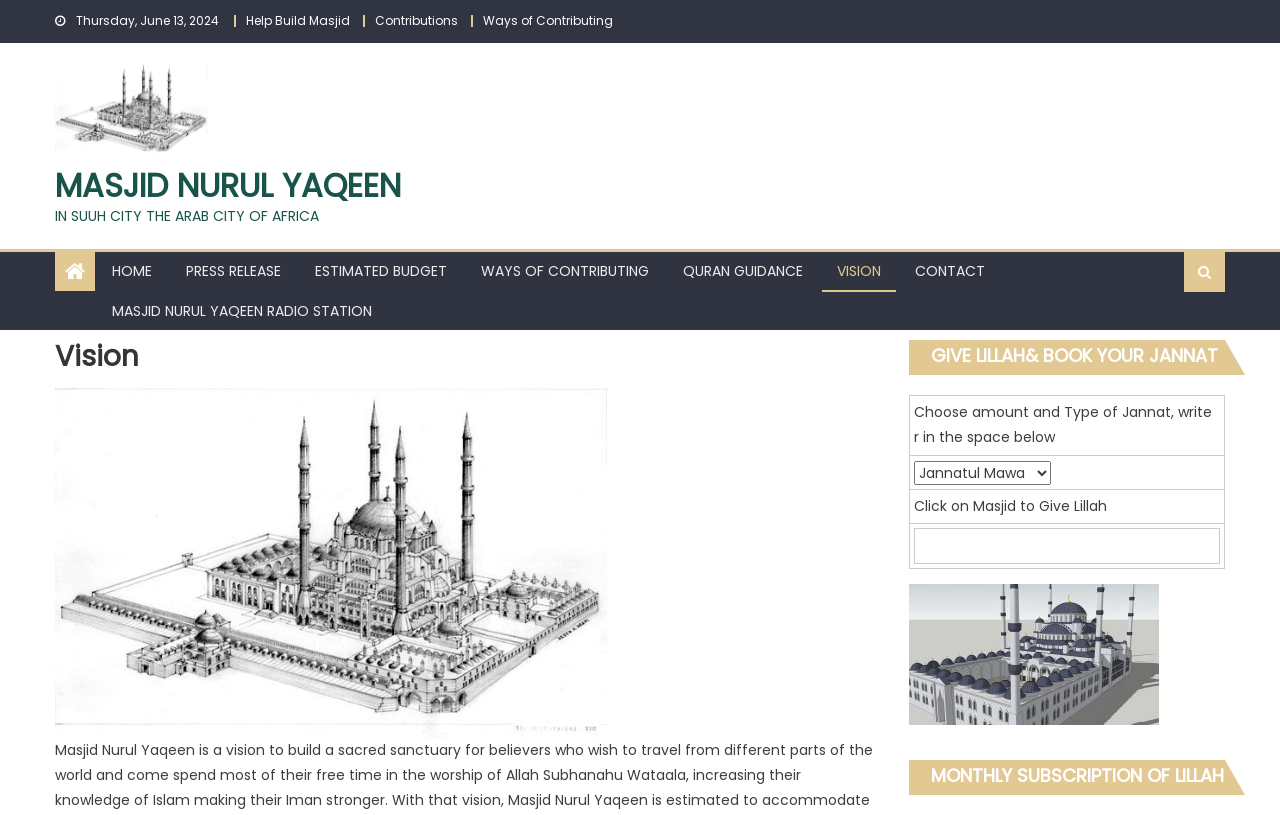Can you find the bounding box coordinates of the area I should click to execute the following instruction: "Click on Help Build Masjid"?

[0.192, 0.015, 0.273, 0.036]